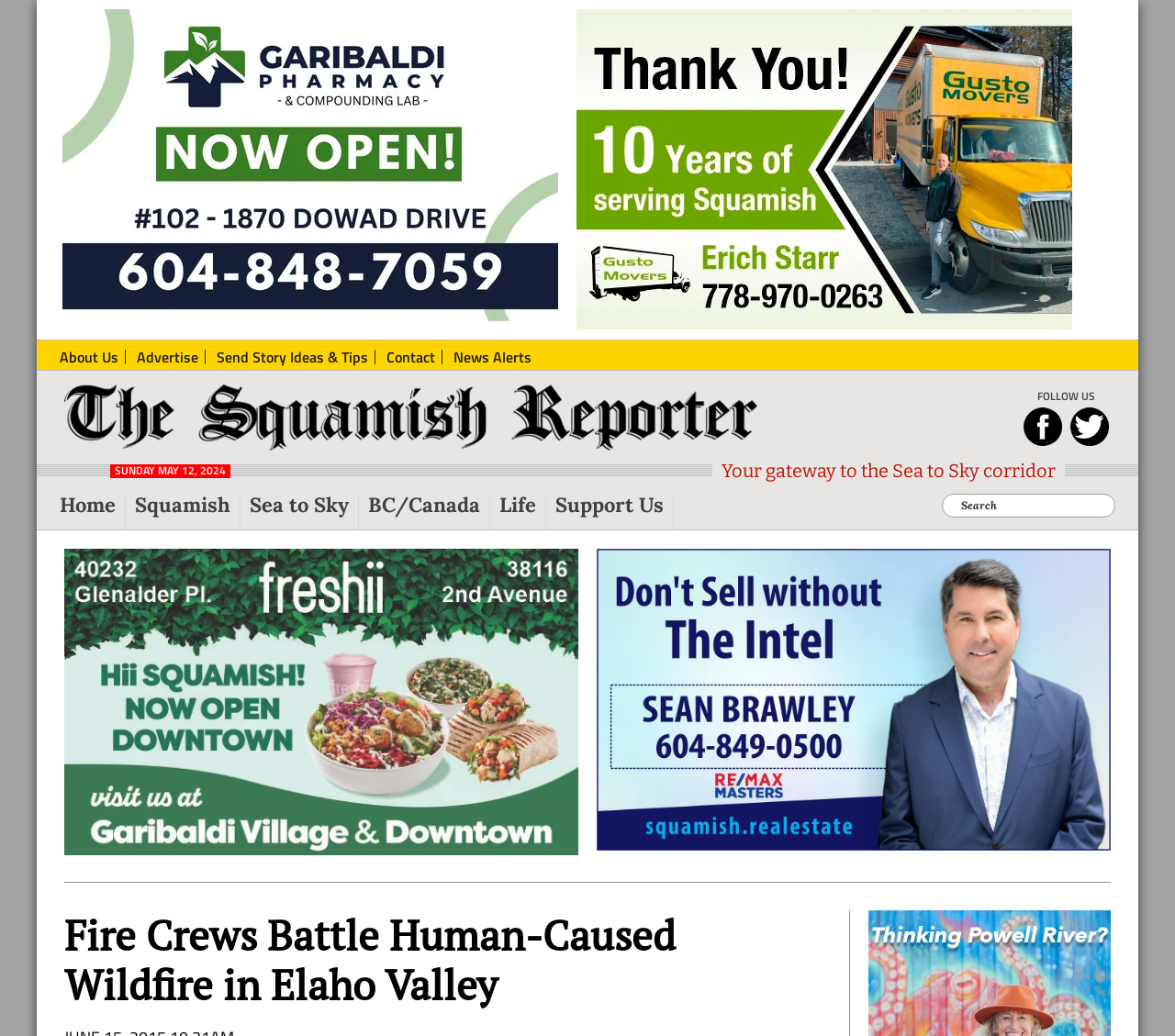What is the name of the region mentioned in the webpage?
Give a single word or phrase answer based on the content of the image.

Sea to Sky